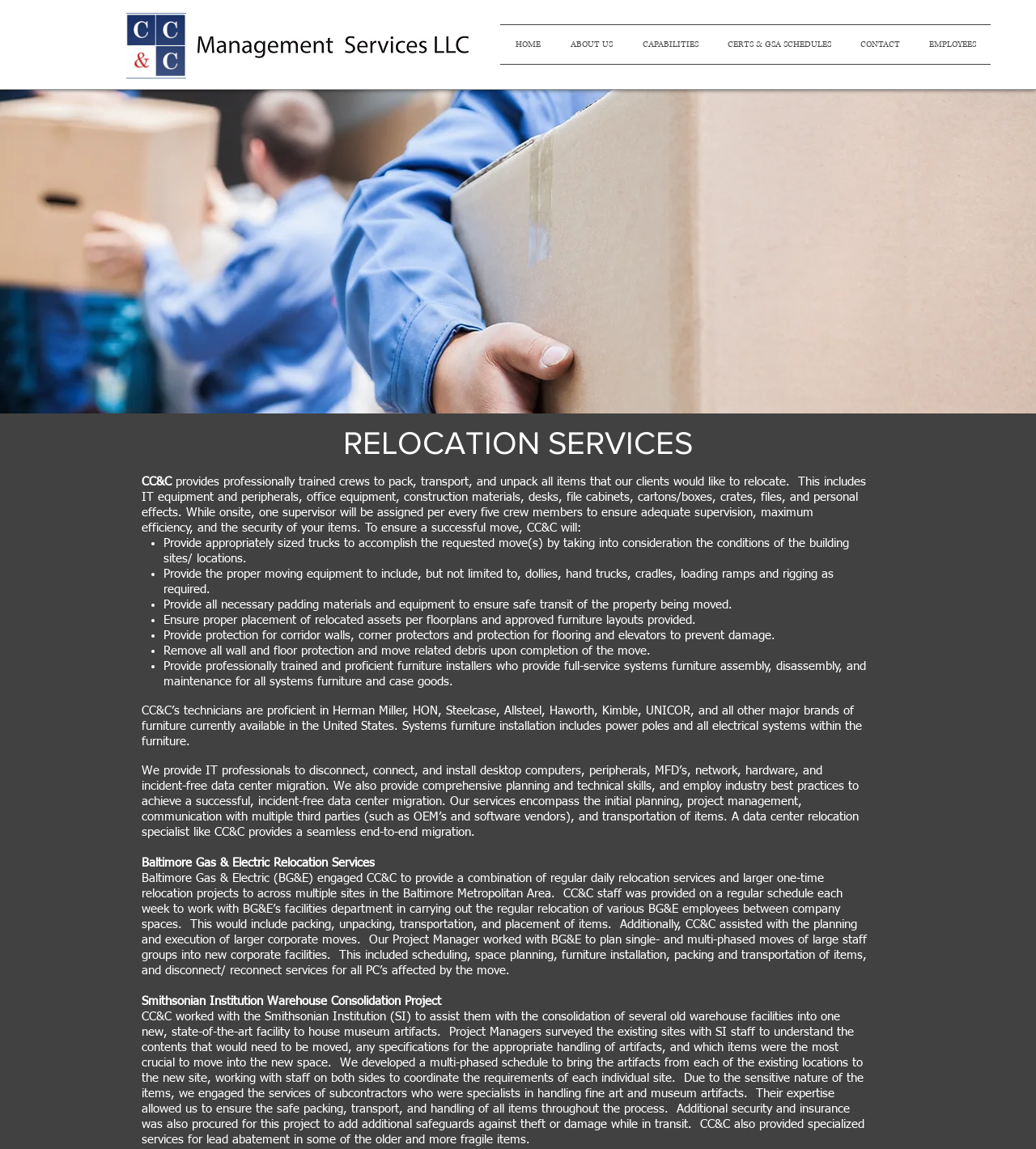What is the name of the project with the Smithsonian Institution?
Using the image as a reference, deliver a detailed and thorough answer to the question.

I found this answer by reading the text on the webpage, which describes a project with the Smithsonian Institution, where CC&C assisted with the consolidation of several old warehouse facilities into one new facility.